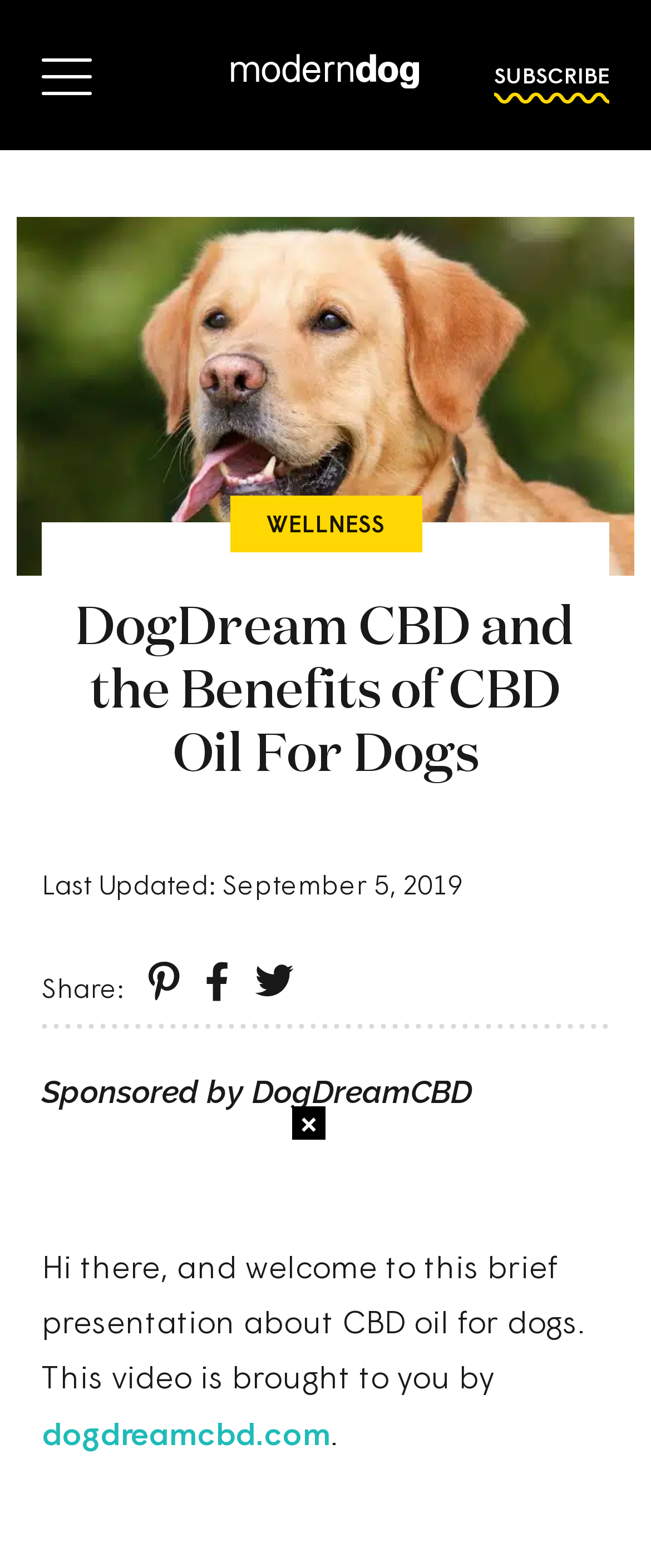Who sponsored the presentation?
Relying on the image, give a concise answer in one word or a brief phrase.

DogDreamCBD